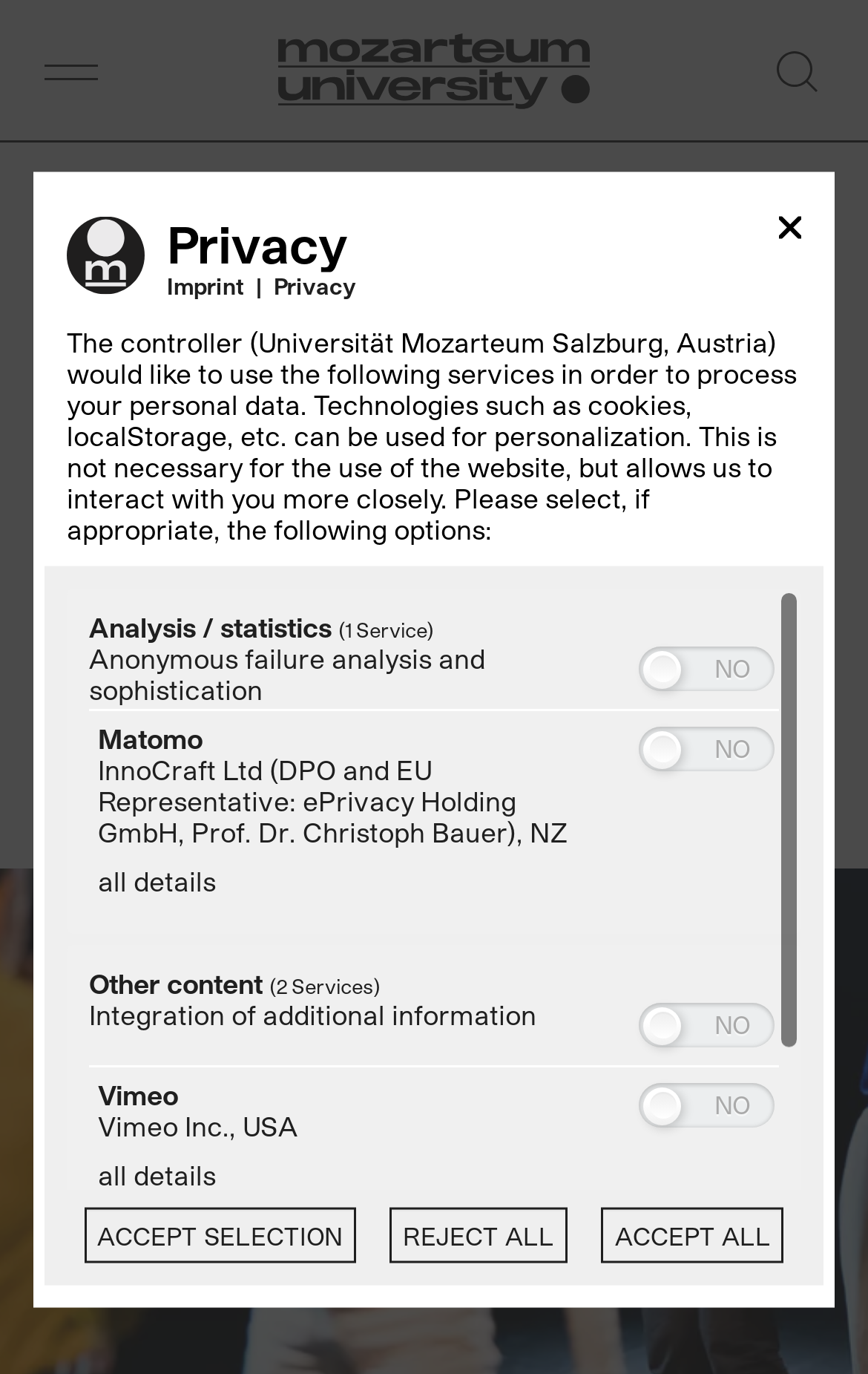Find the bounding box coordinates of the clickable region needed to perform the following instruction: "Click the 'Show menu' button". The coordinates should be provided as four float numbers between 0 and 1, i.e., [left, top, right, bottom].

[0.01, 0.016, 0.154, 0.088]